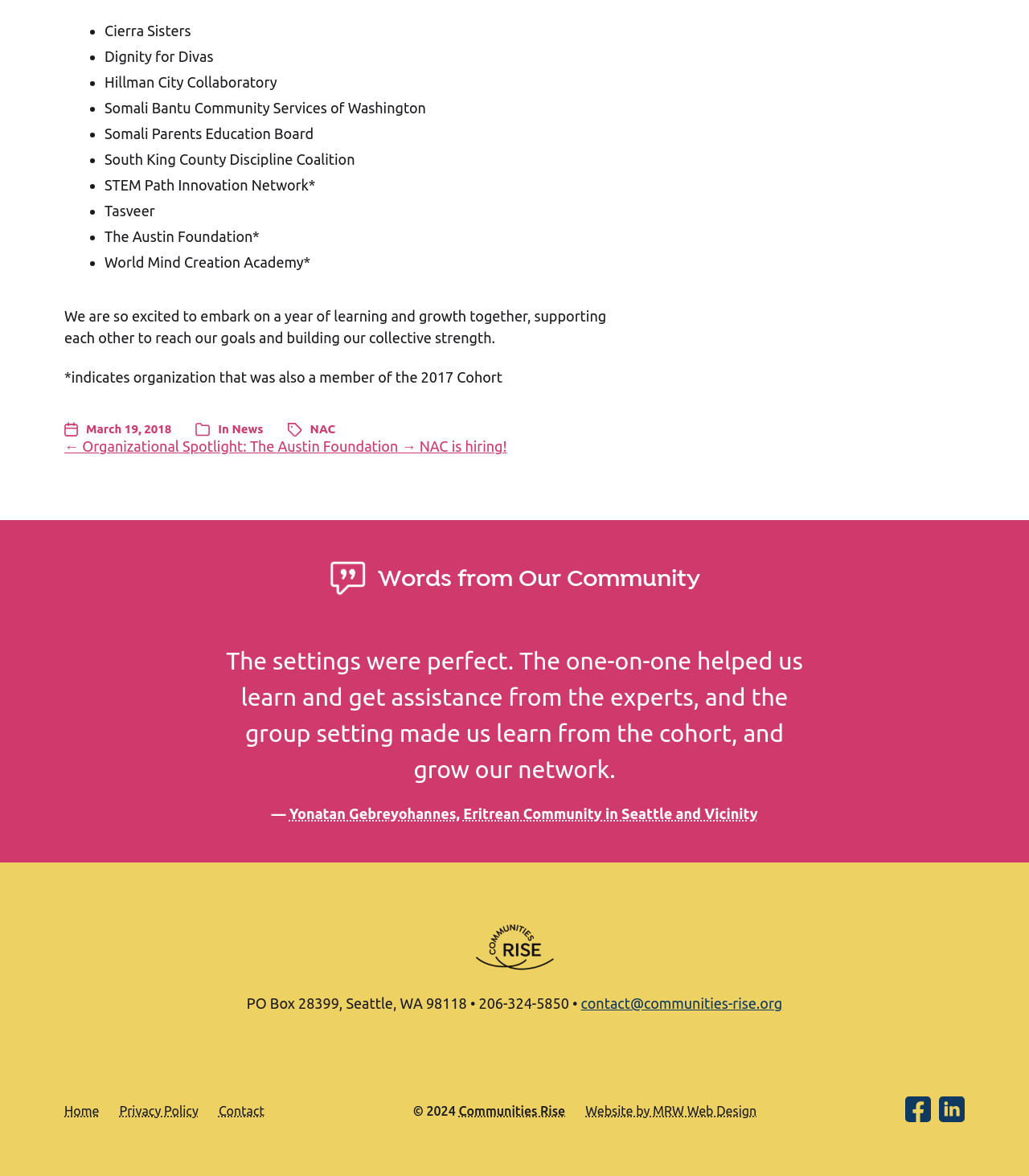Extract the bounding box coordinates for the UI element described by the text: "→ NAC is hiring!". The coordinates should be in the form of [left, top, right, bottom] with values between 0 and 1.

[0.39, 0.373, 0.493, 0.386]